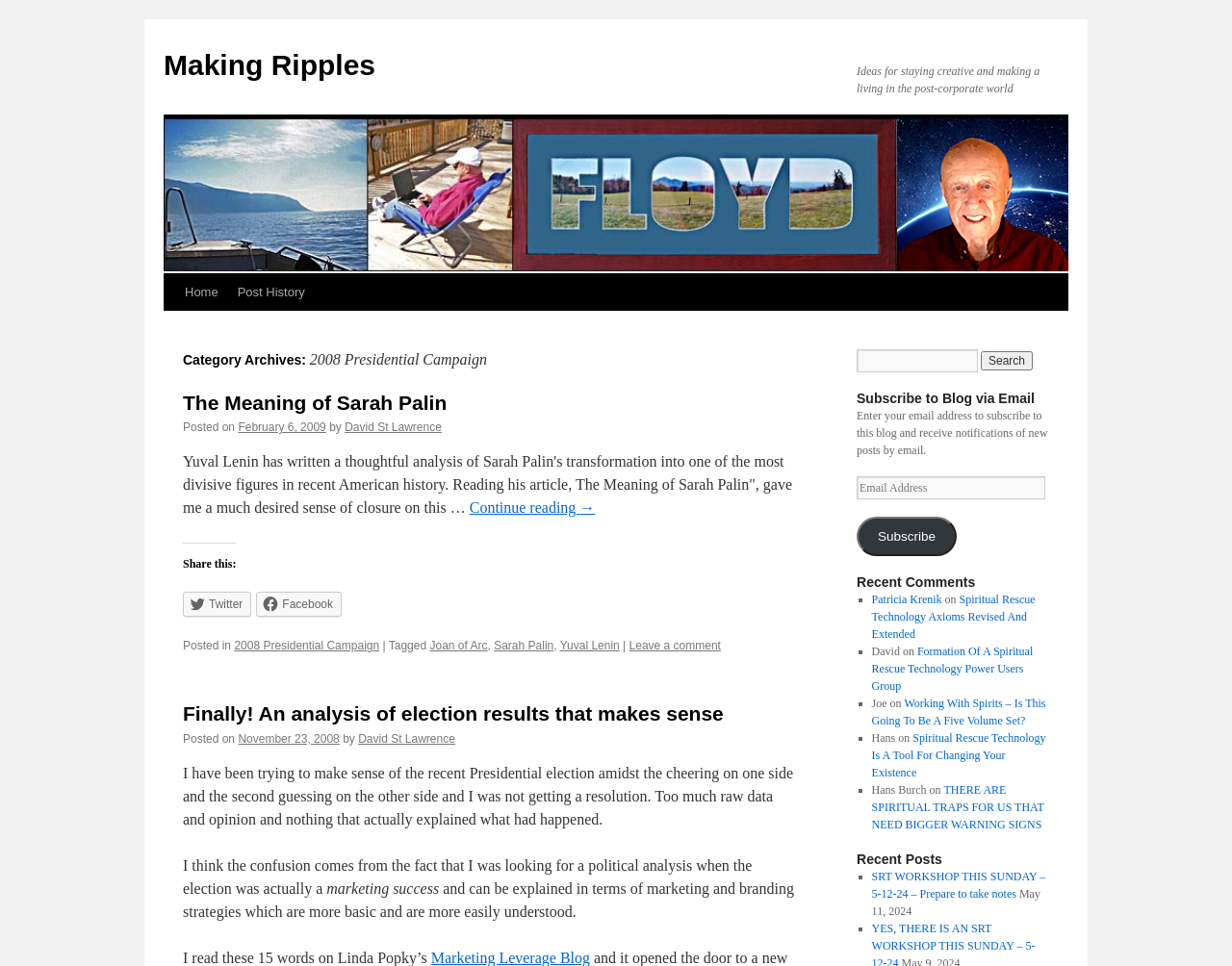Please identify the bounding box coordinates of the element I should click to complete this instruction: 'Search for a topic'. The coordinates should be given as four float numbers between 0 and 1, like this: [left, top, right, bottom].

[0.695, 0.362, 0.852, 0.385]